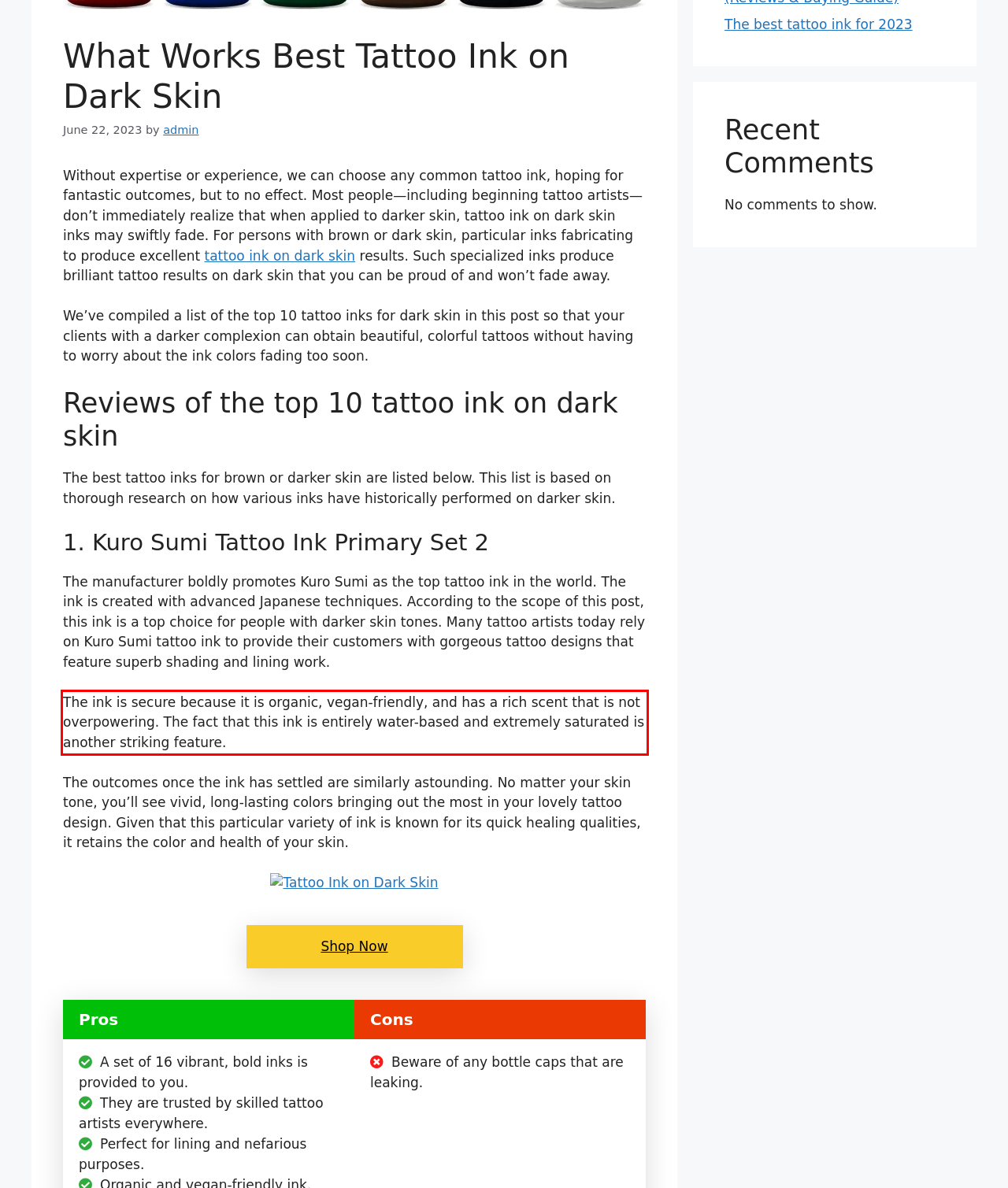Using the provided webpage screenshot, identify and read the text within the red rectangle bounding box.

The ink is secure because it is organic, vegan-friendly, and has a rich scent that is not overpowering. The fact that this ink is entirely water-based and extremely saturated is another striking feature.